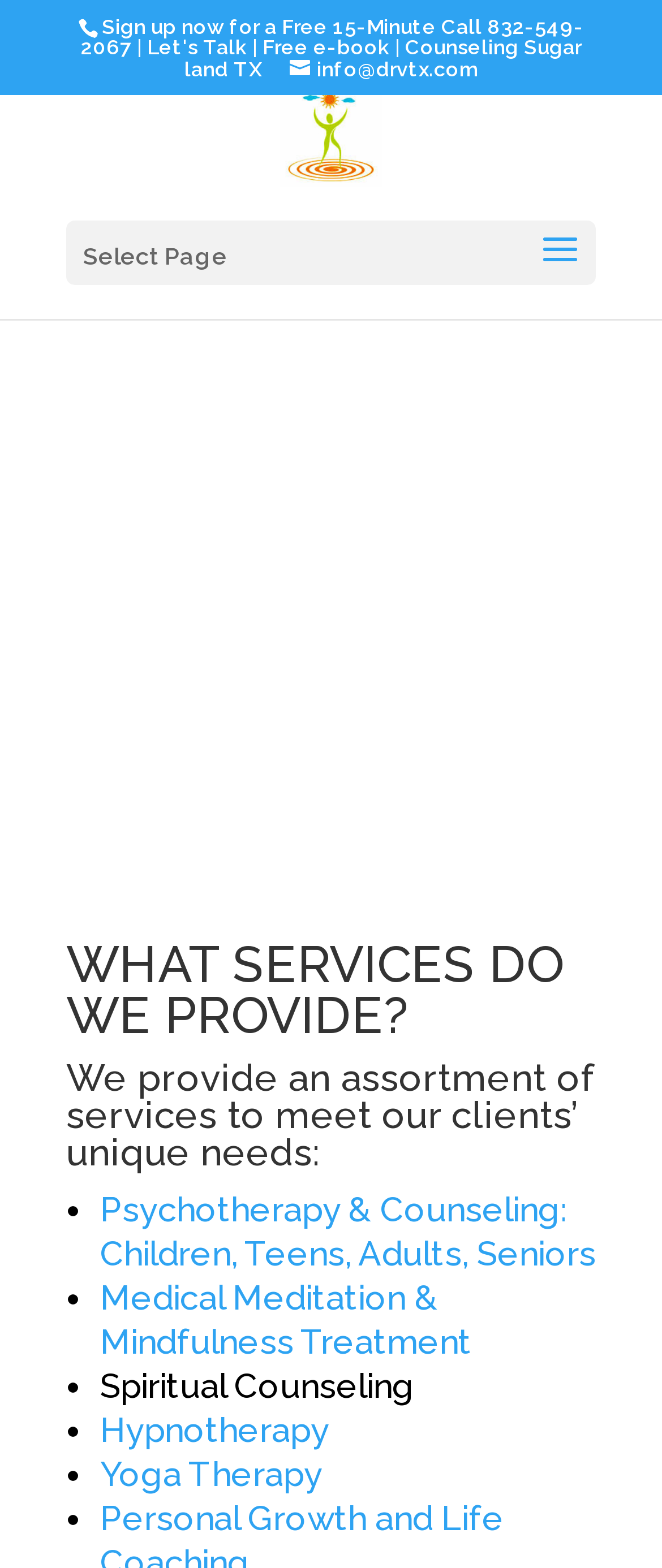Locate and extract the headline of this webpage.

WHAT SERVICES DO WE PROVIDE?